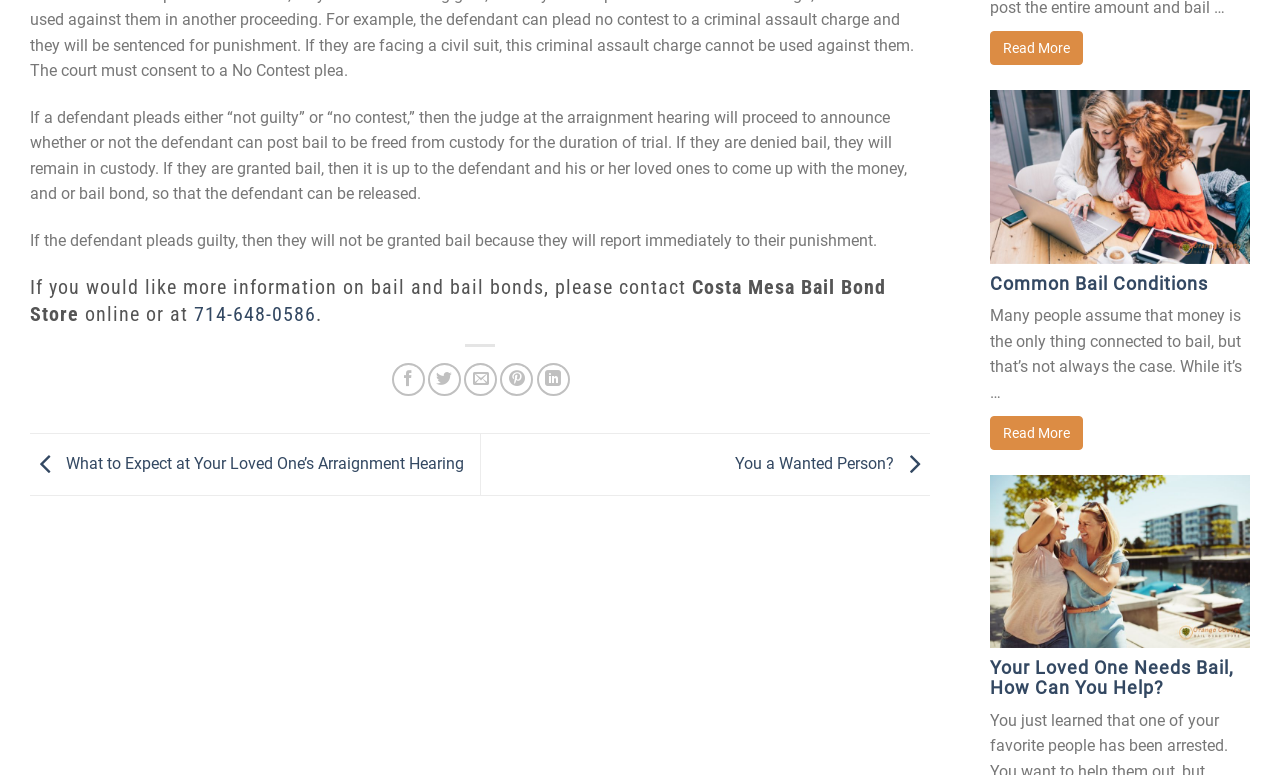What is the main difference between bail and bail bonds?
Can you offer a detailed and complete answer to this question?

The text states that many people assume that money is the only thing connected to bail, but that's not always the case, implying that bail bonds are not solely about money, but may involve other conditions or requirements.